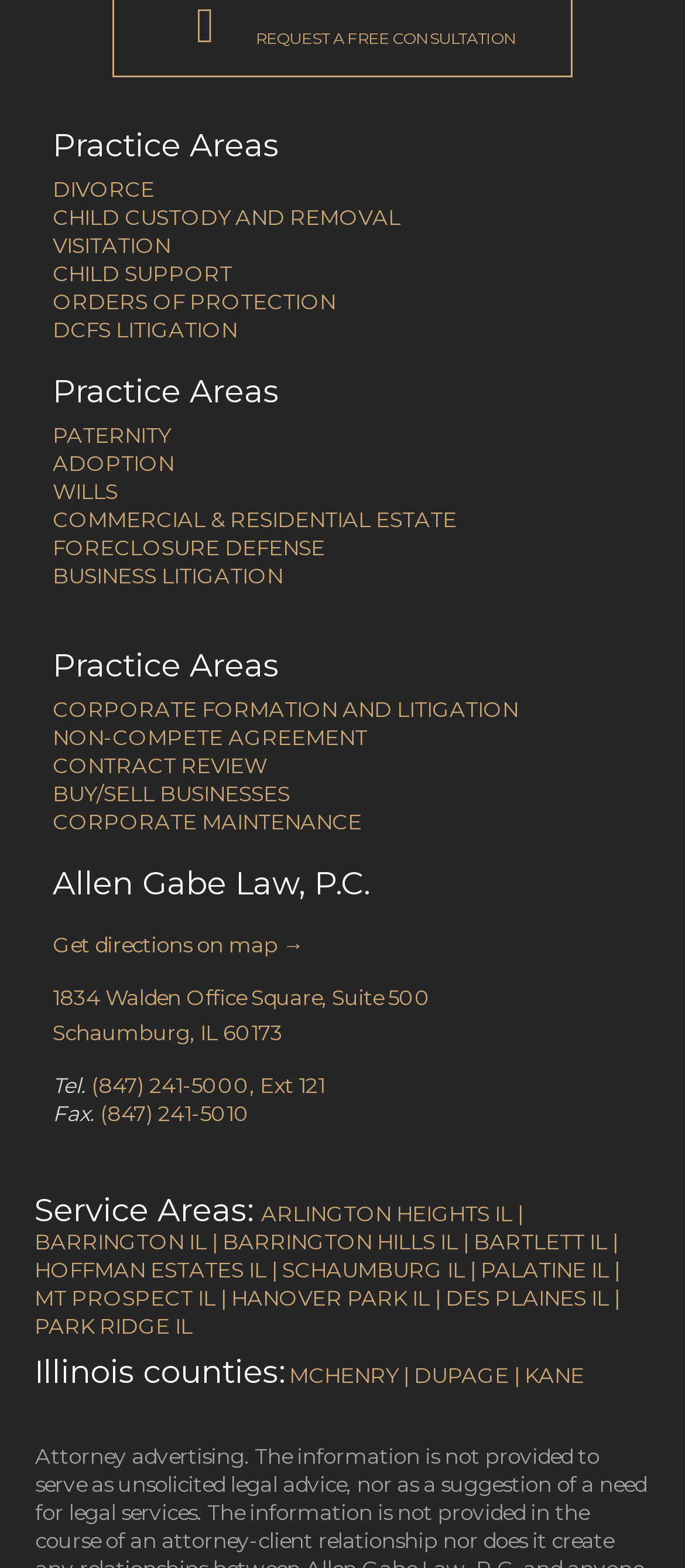What counties in Illinois does Allen Gabe Law, P.C. serve?
Provide a fully detailed and comprehensive answer to the question.

According to the webpage, Allen Gabe Law, P.C. serves McHenry, DuPage, and Kane counties in Illinois.